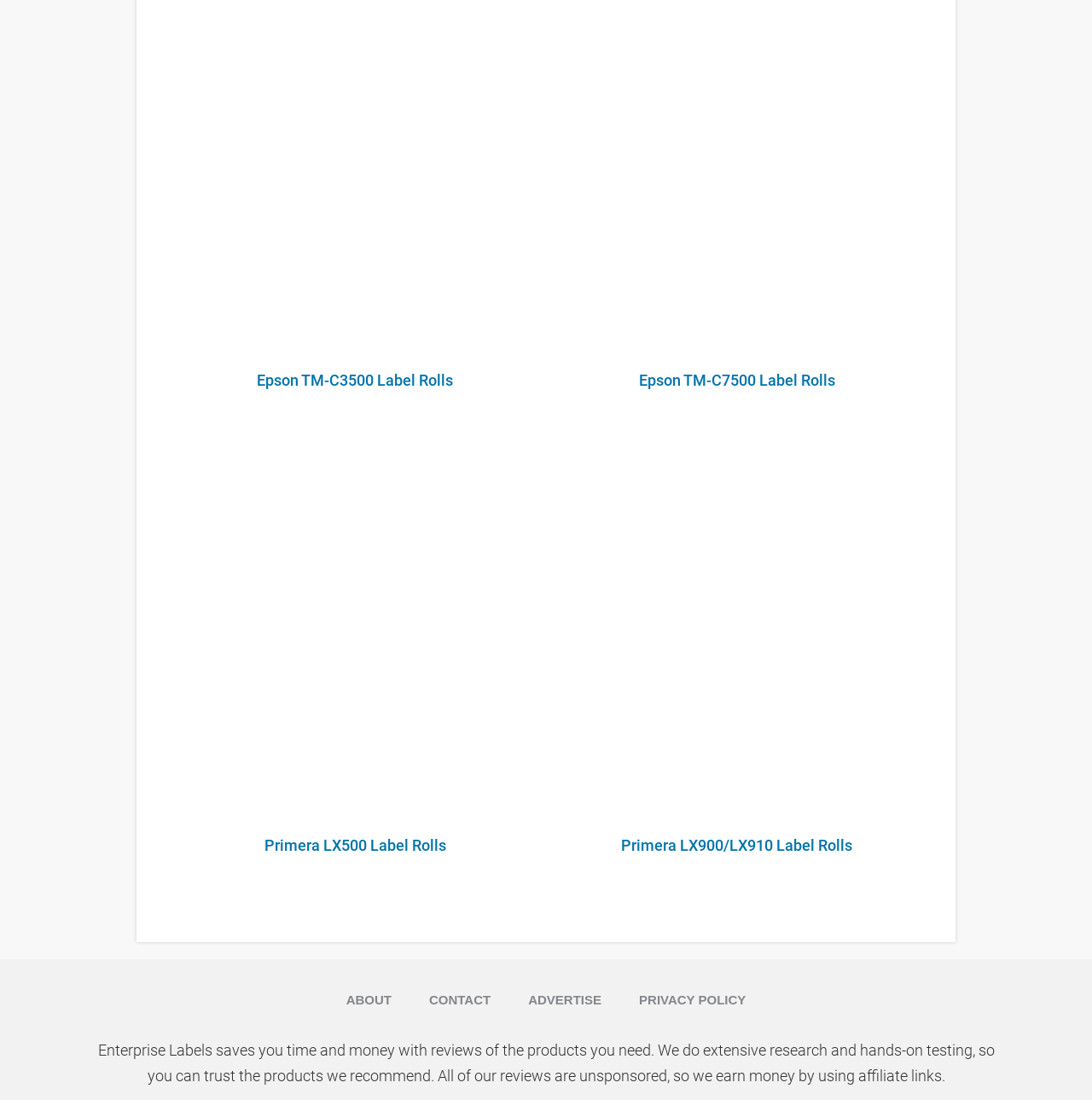Please answer the following question using a single word or phrase: 
What is the purpose of Enterprise Labels?

Save time and money